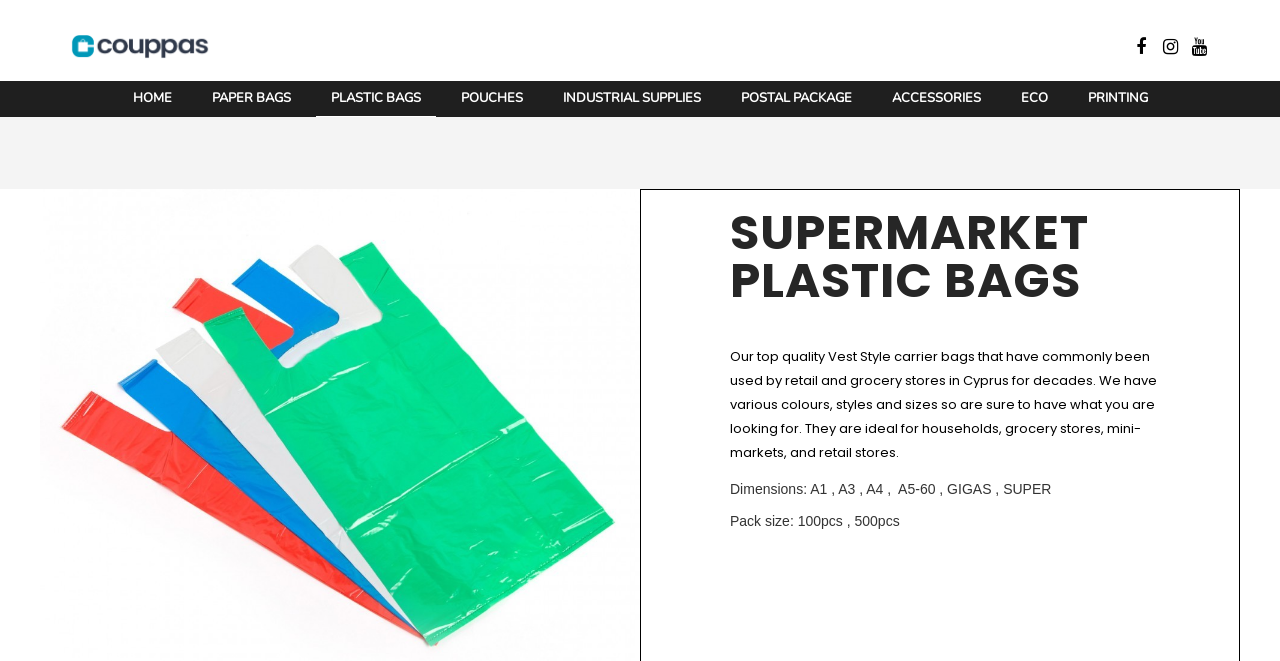Can you find the bounding box coordinates for the element to click on to achieve the instruction: "learn about paper bags"?

[0.154, 0.123, 0.239, 0.175]